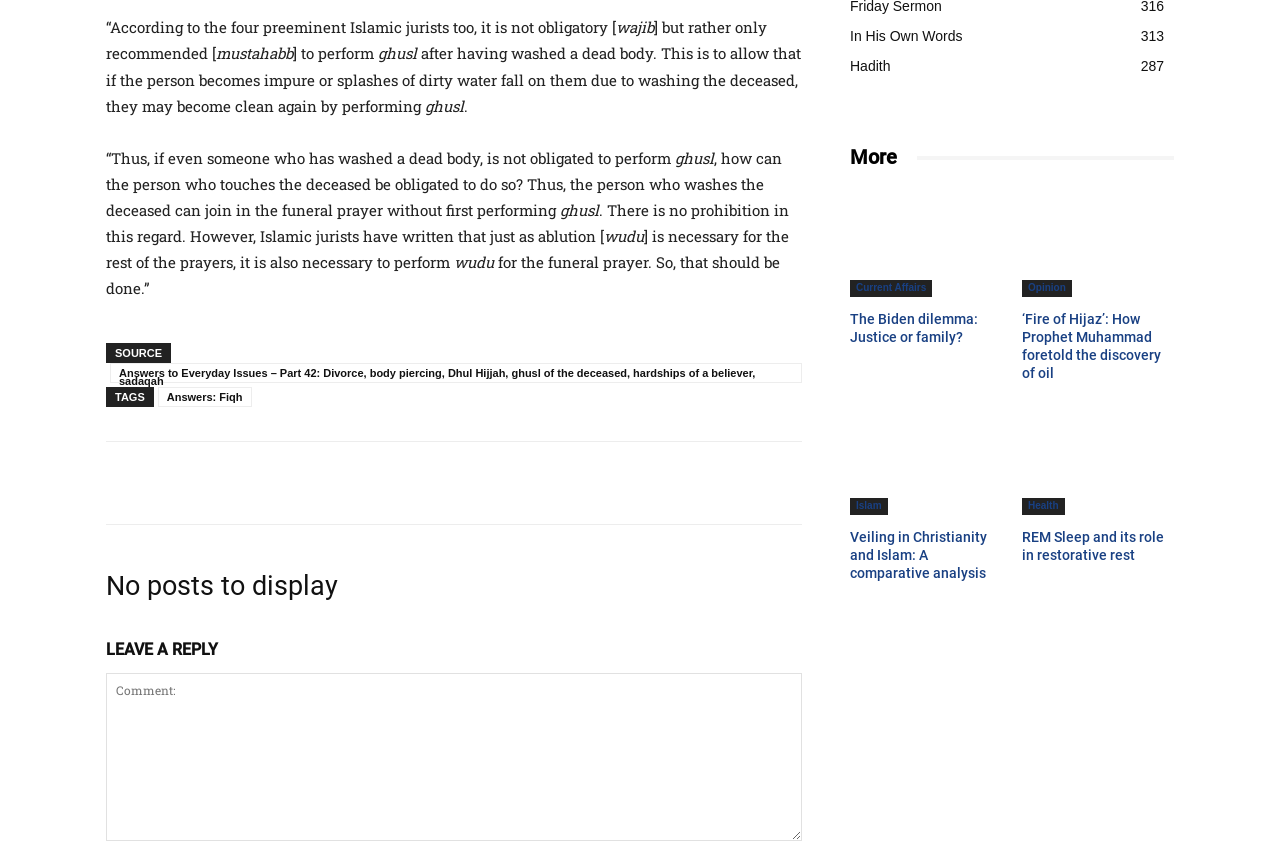What is the name of the section that appears below the article?
Using the information from the image, answer the question thoroughly.

The section below the article is titled 'More', and it appears to contain links to other related articles or topics.